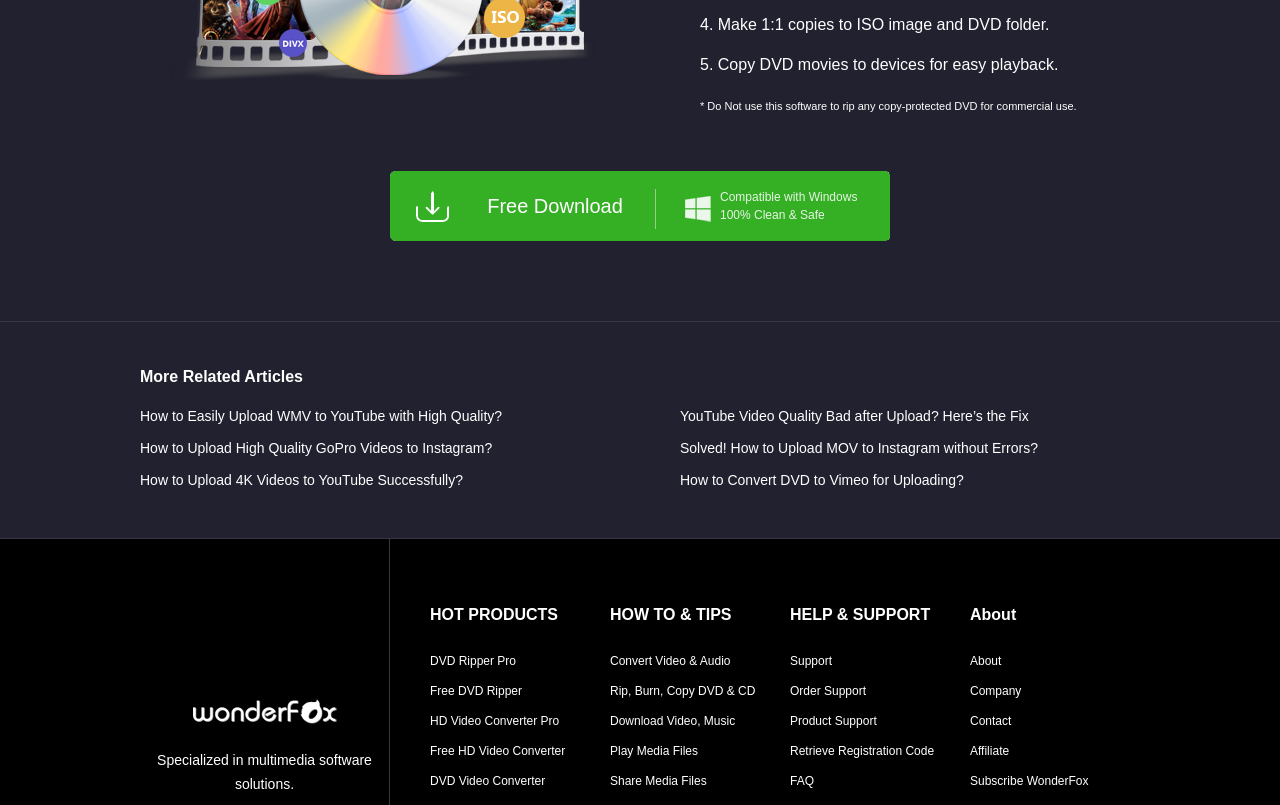What is the purpose of the software?
Can you provide an in-depth and detailed response to the question?

Based on the text '4. Make 1:1 copies to ISO image and DVD folder.' and '5. Copy DVD movies to devices for easy playback.', it can be inferred that the software is used to rip DVDs and copy DVD movies to devices.